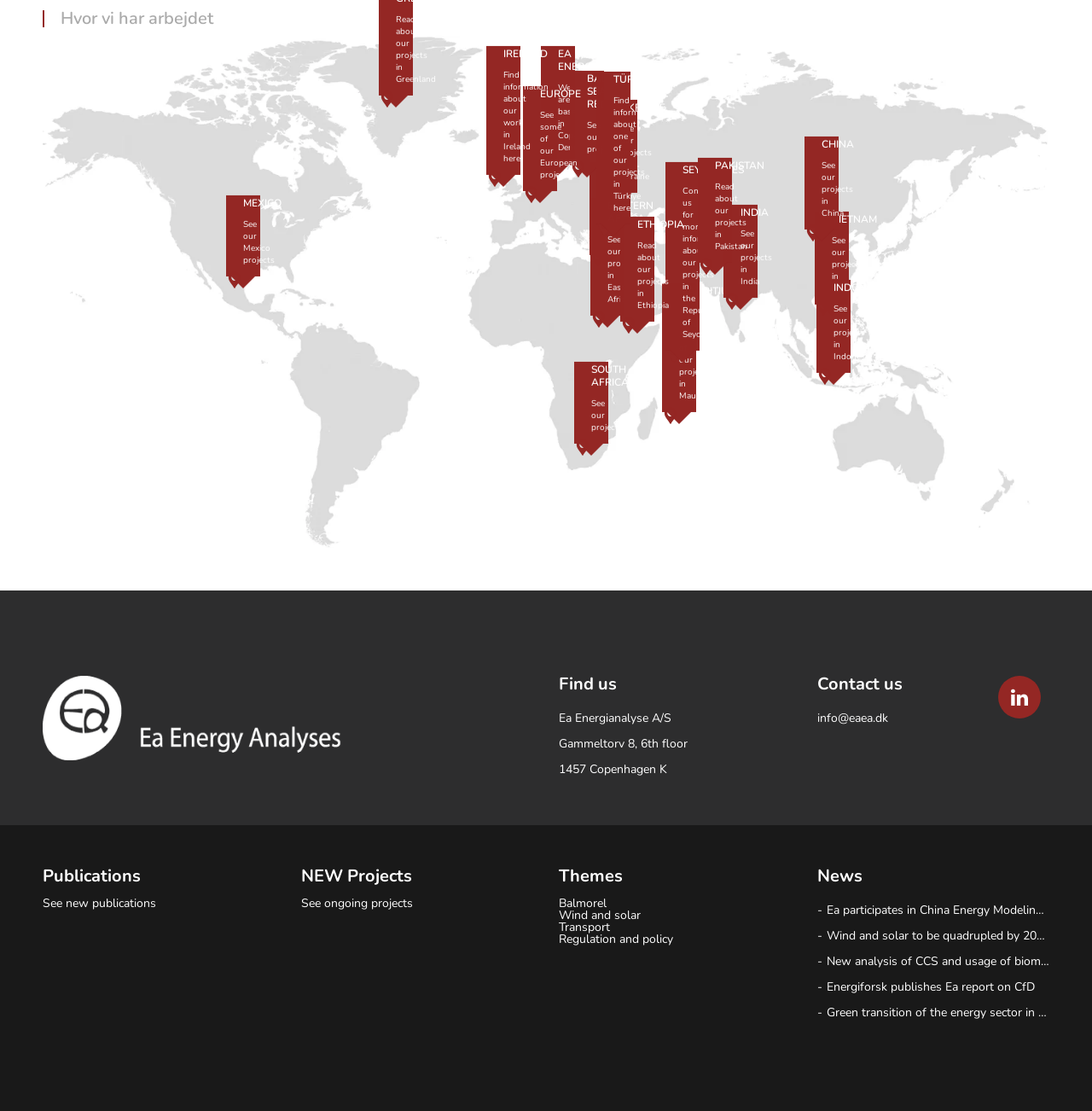Locate the bounding box coordinates of the area to click to fulfill this instruction: "Check our address in Copenhagen, Denmark". The bounding box should be presented as four float numbers between 0 and 1, in the order [left, top, right, bottom].

[0.431, 0.093, 0.571, 0.104]